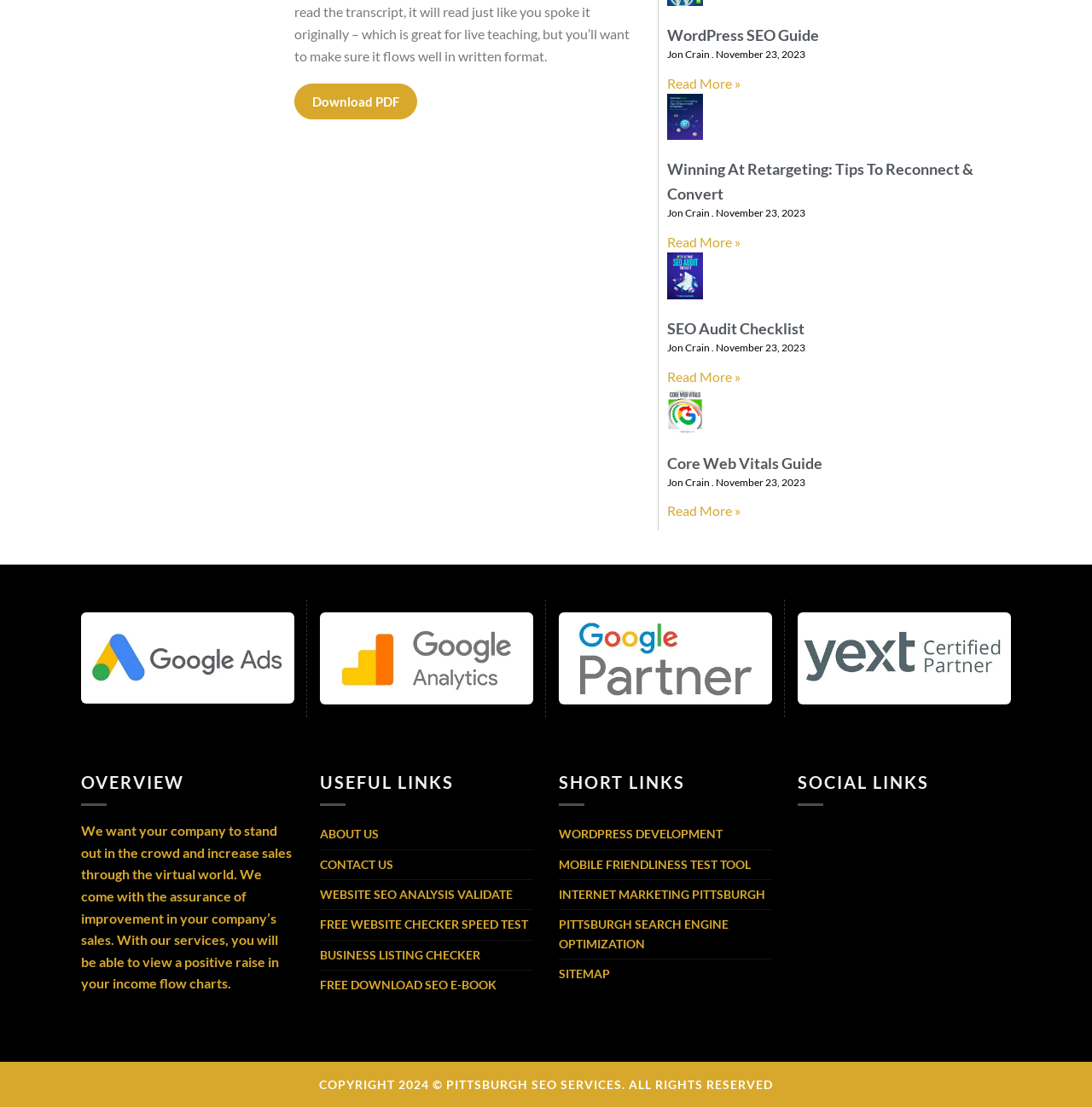Please determine the bounding box coordinates for the UI element described here. Use the format (top-left x, top-left y, bottom-right x, bottom-right y) with values bounded between 0 and 1: Free Website Checker Speed Test

[0.293, 0.822, 0.484, 0.849]